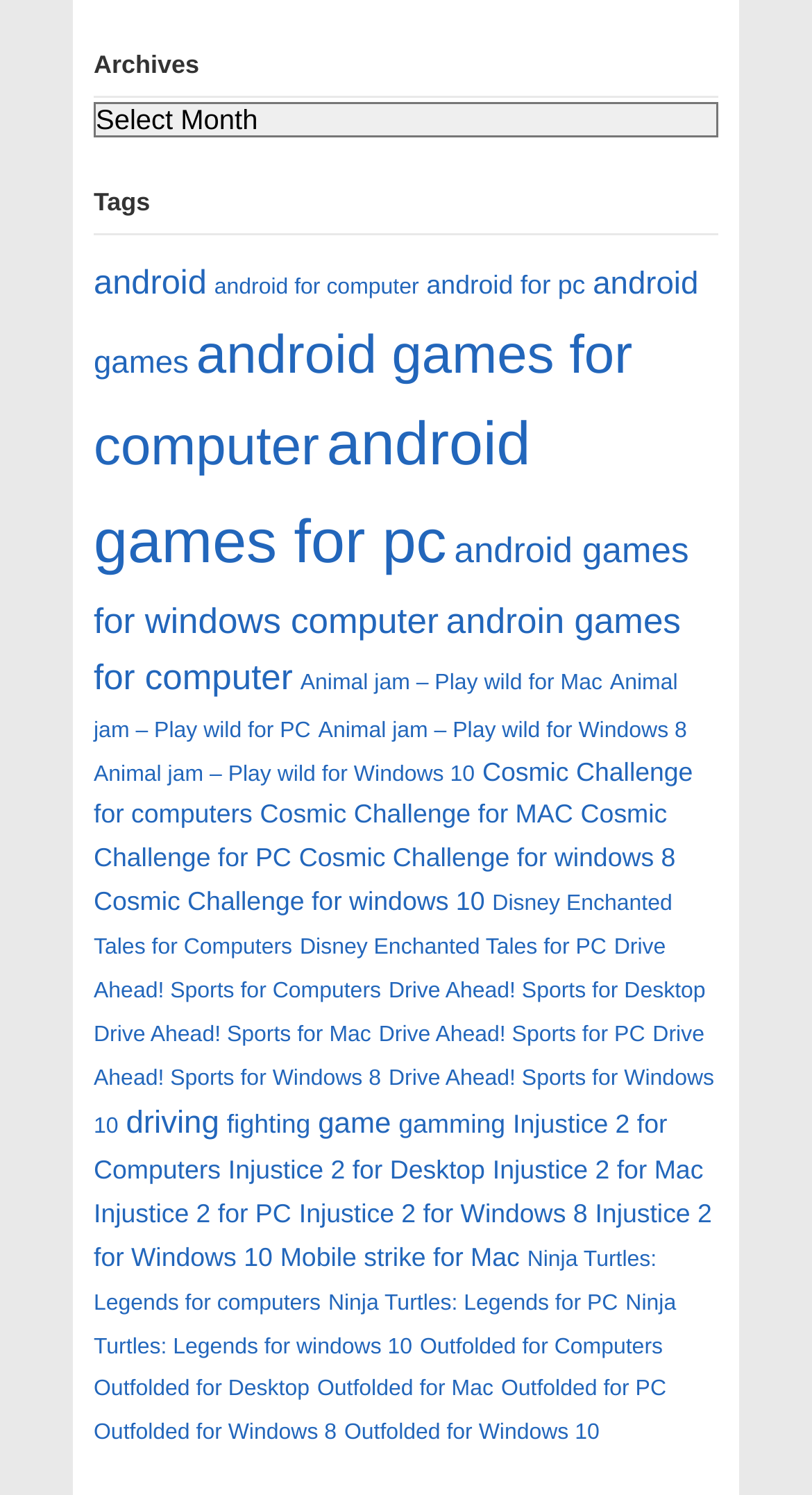Find the bounding box coordinates corresponding to the UI element with the description: "Drive Ahead! Sports for Computers". The coordinates should be formatted as [left, top, right, bottom], with values as floats between 0 and 1.

[0.115, 0.626, 0.82, 0.672]